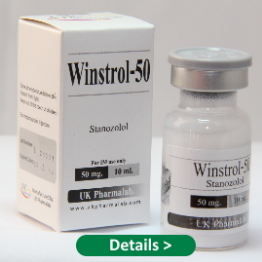What is the purpose of the green button below the image?
Using the visual information, answer the question in a single word or phrase.

To learn more about the product